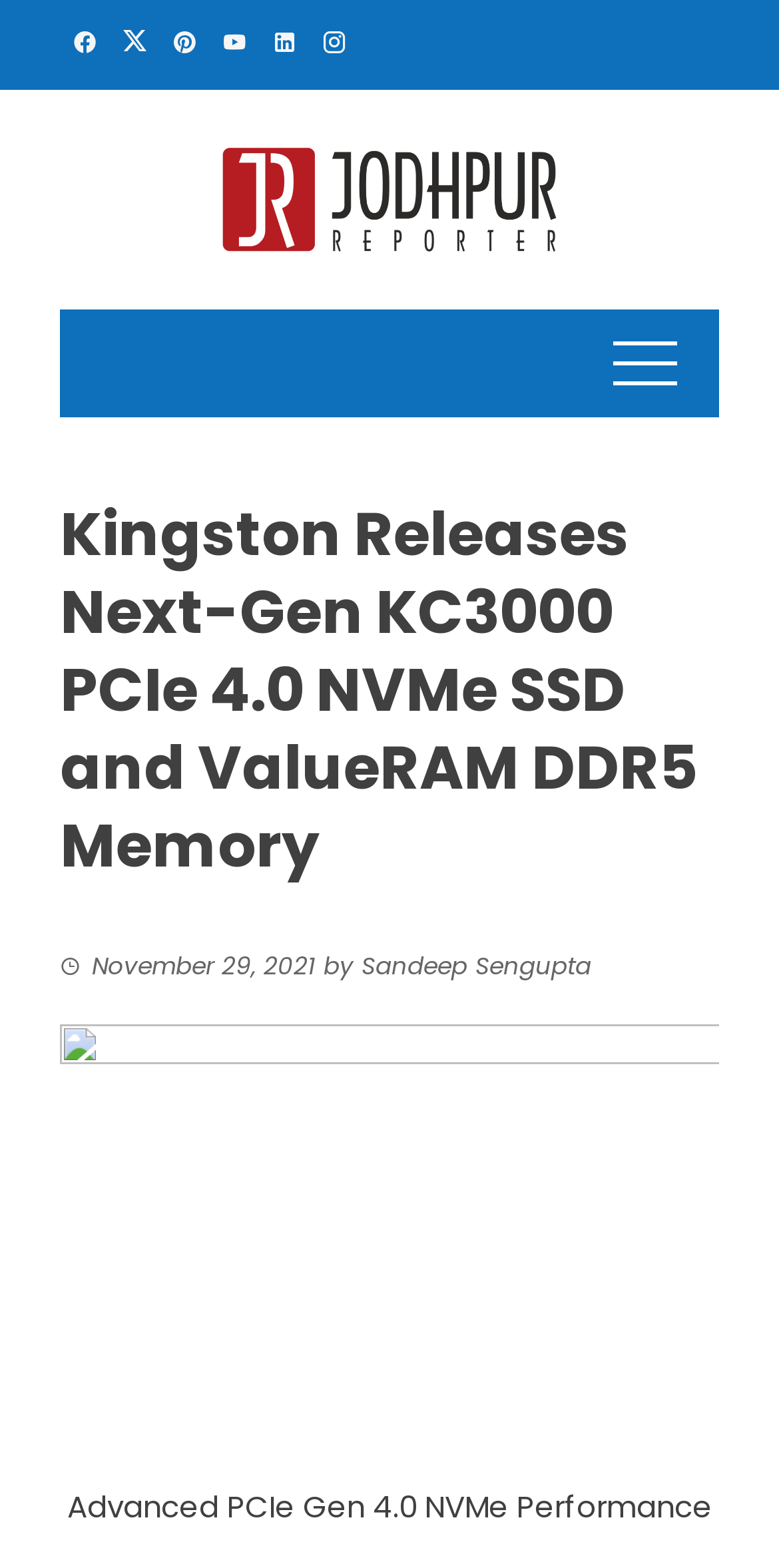What is the advanced feature of the PCIe Gen 4.0 NVMe?
Ensure your answer is thorough and detailed.

I found the advanced feature of the PCIe Gen 4.0 NVMe by looking at the static text element, which is 'Advanced PCIe Gen 4.0 NVMe Performance'.